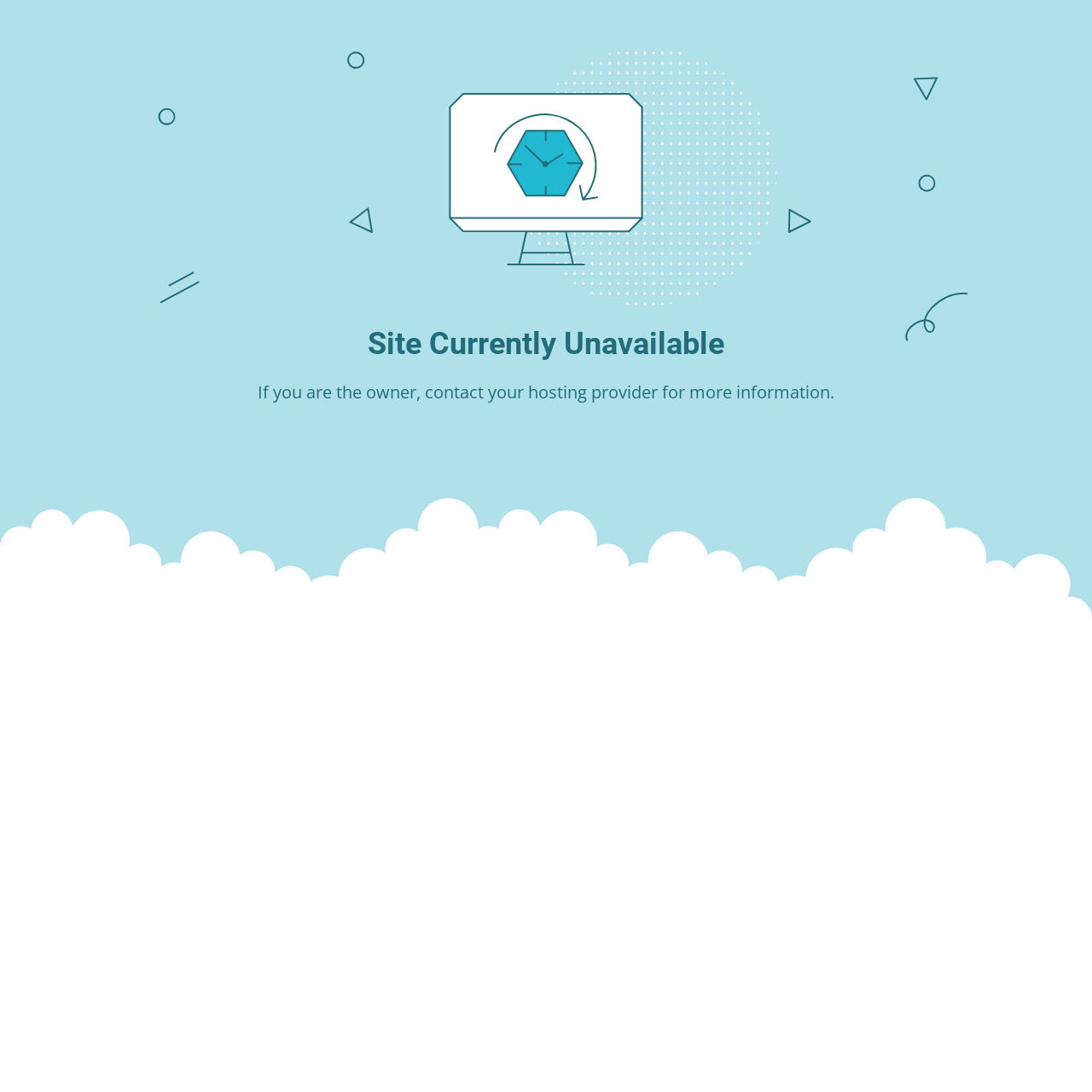Identify the main title of the webpage and generate its text content.

Site Currently Unavailable